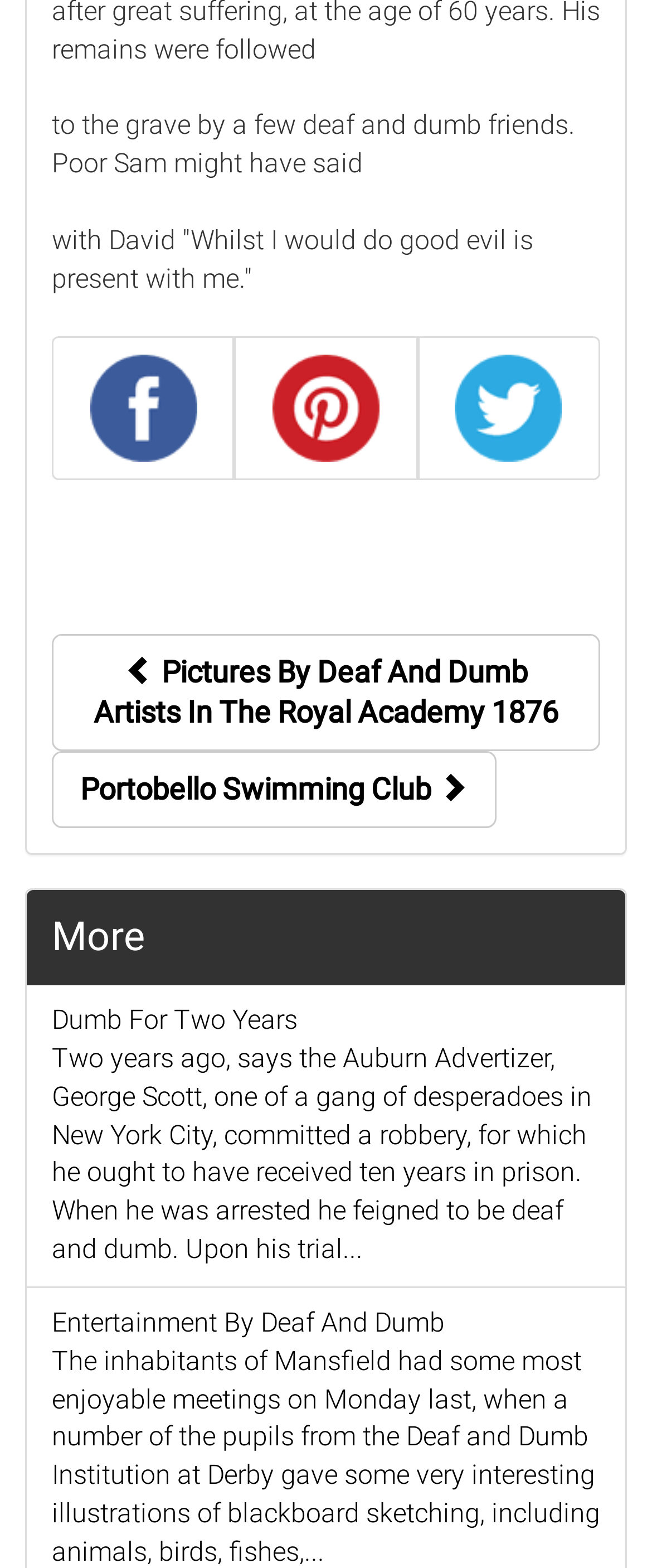Predict the bounding box of the UI element based on the description: "alt="Pinterest"". The coordinates should be four float numbers between 0 and 1, formatted as [left, top, right, bottom].

[0.36, 0.215, 0.64, 0.307]